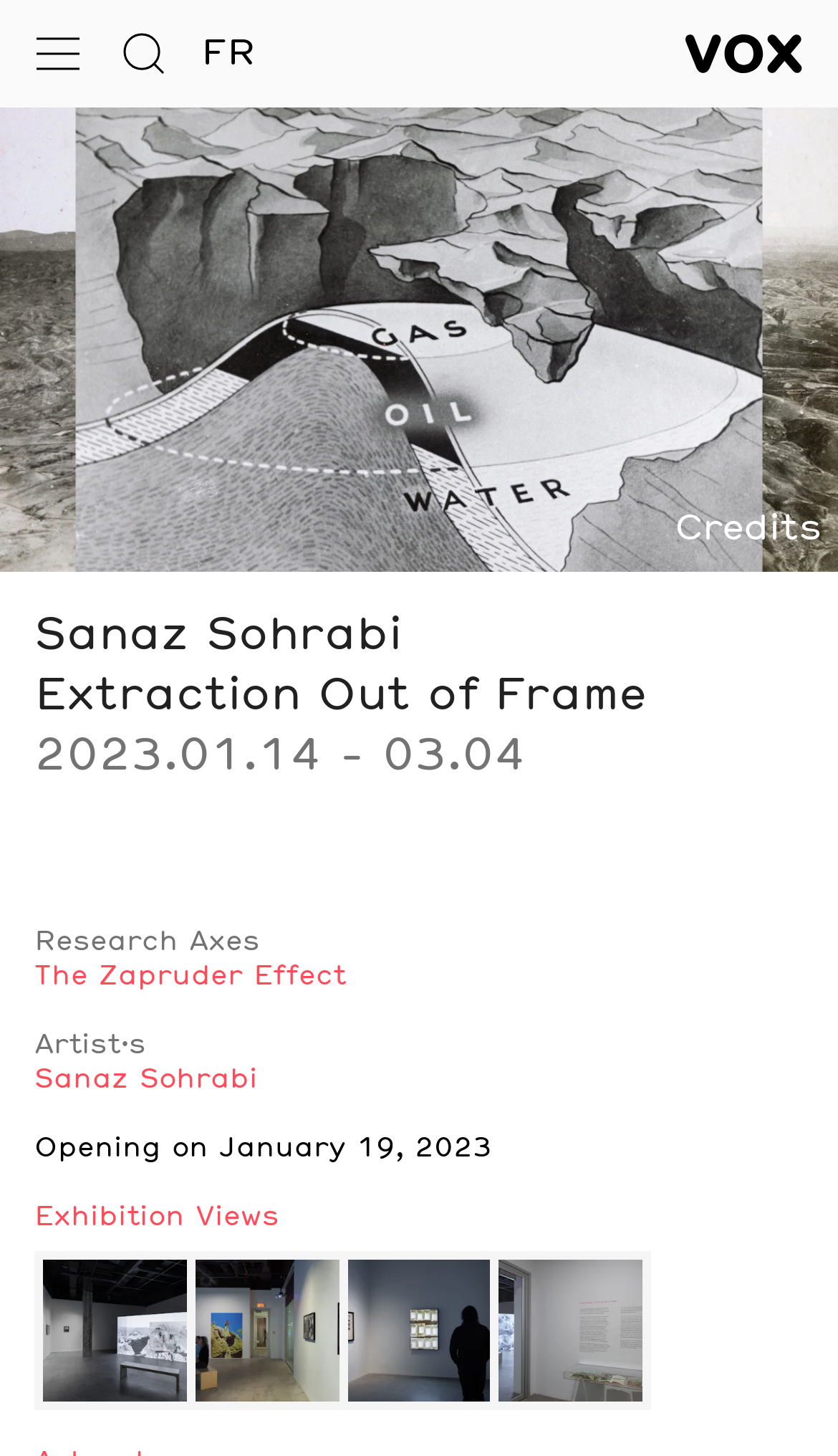Determine the bounding box coordinates of the region I should click to achieve the following instruction: "View the exhibition views". Ensure the bounding box coordinates are four float numbers between 0 and 1, i.e., [left, top, right, bottom].

[0.041, 0.826, 0.333, 0.844]